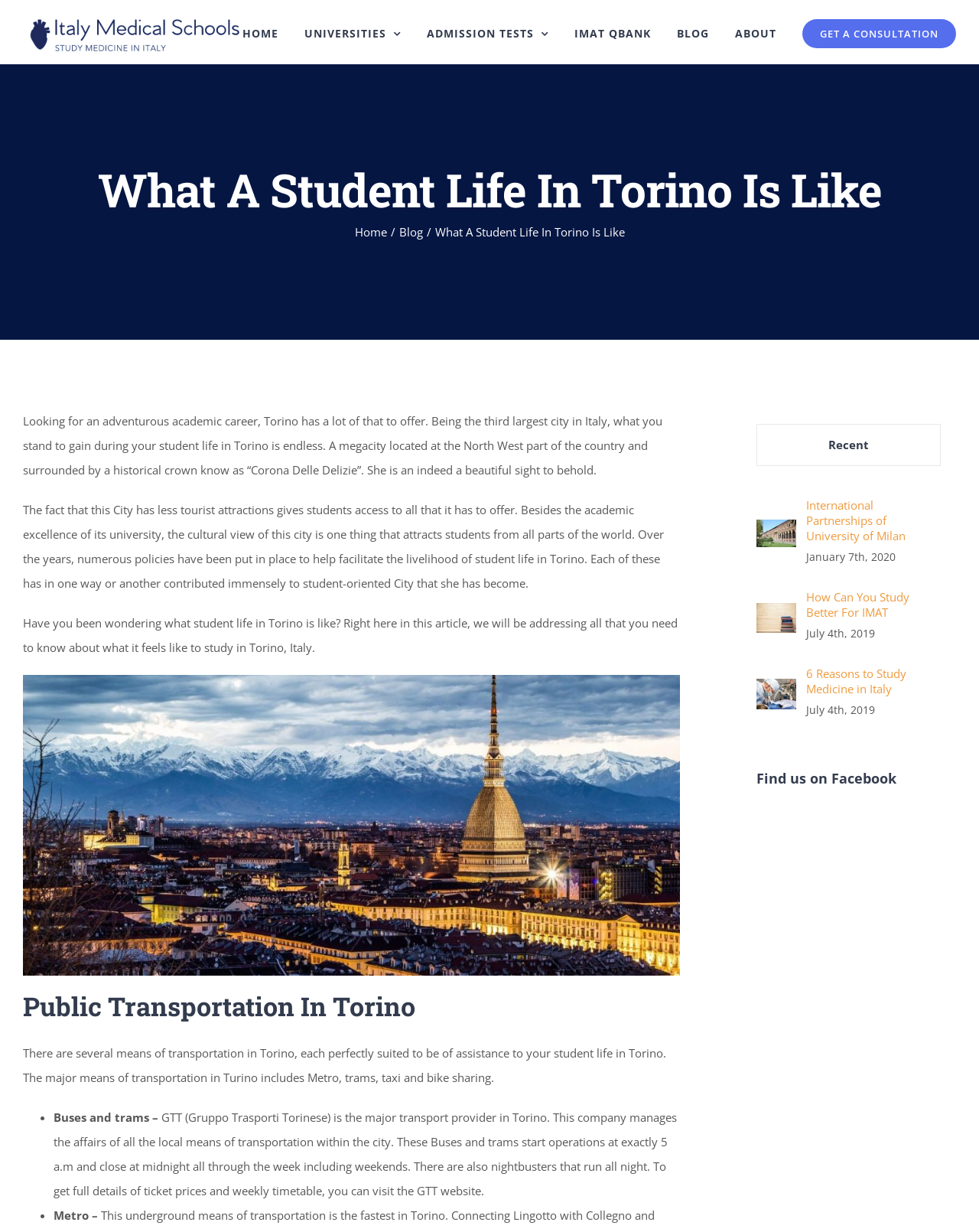Given the following UI element description: "UNIVERSITIES", find the bounding box coordinates in the webpage screenshot.

[0.311, 0.0, 0.409, 0.052]